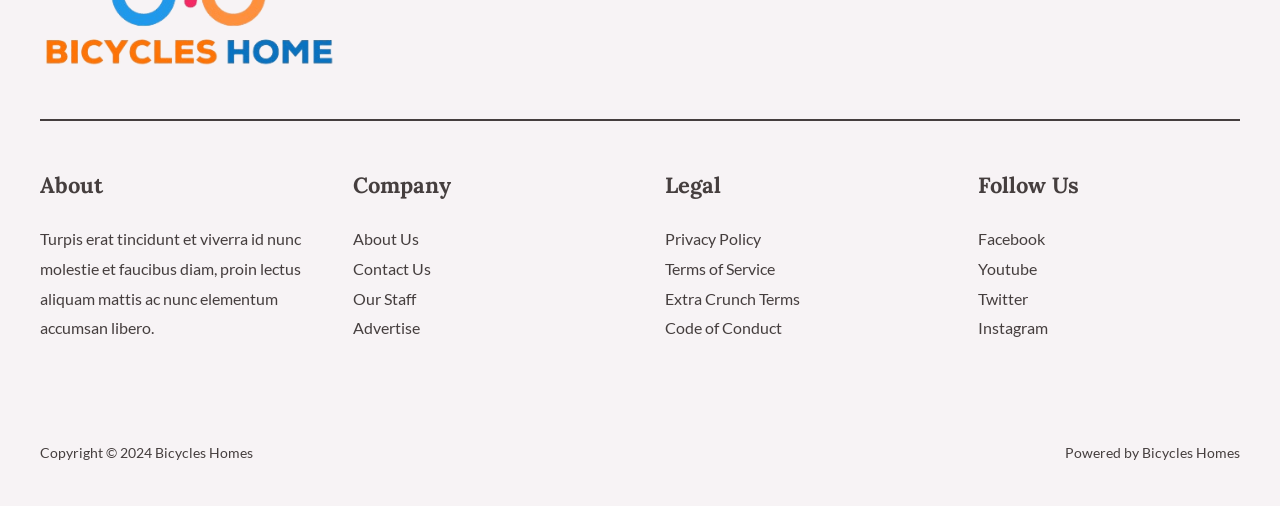What is the text above the footer widgets?
Please provide a single word or phrase in response based on the screenshot.

Turpis erat tincidunt et viverra id nunc molestie et faucibus diam, proin lectus aliquam mattis ac nunc elementum accumsan libero.